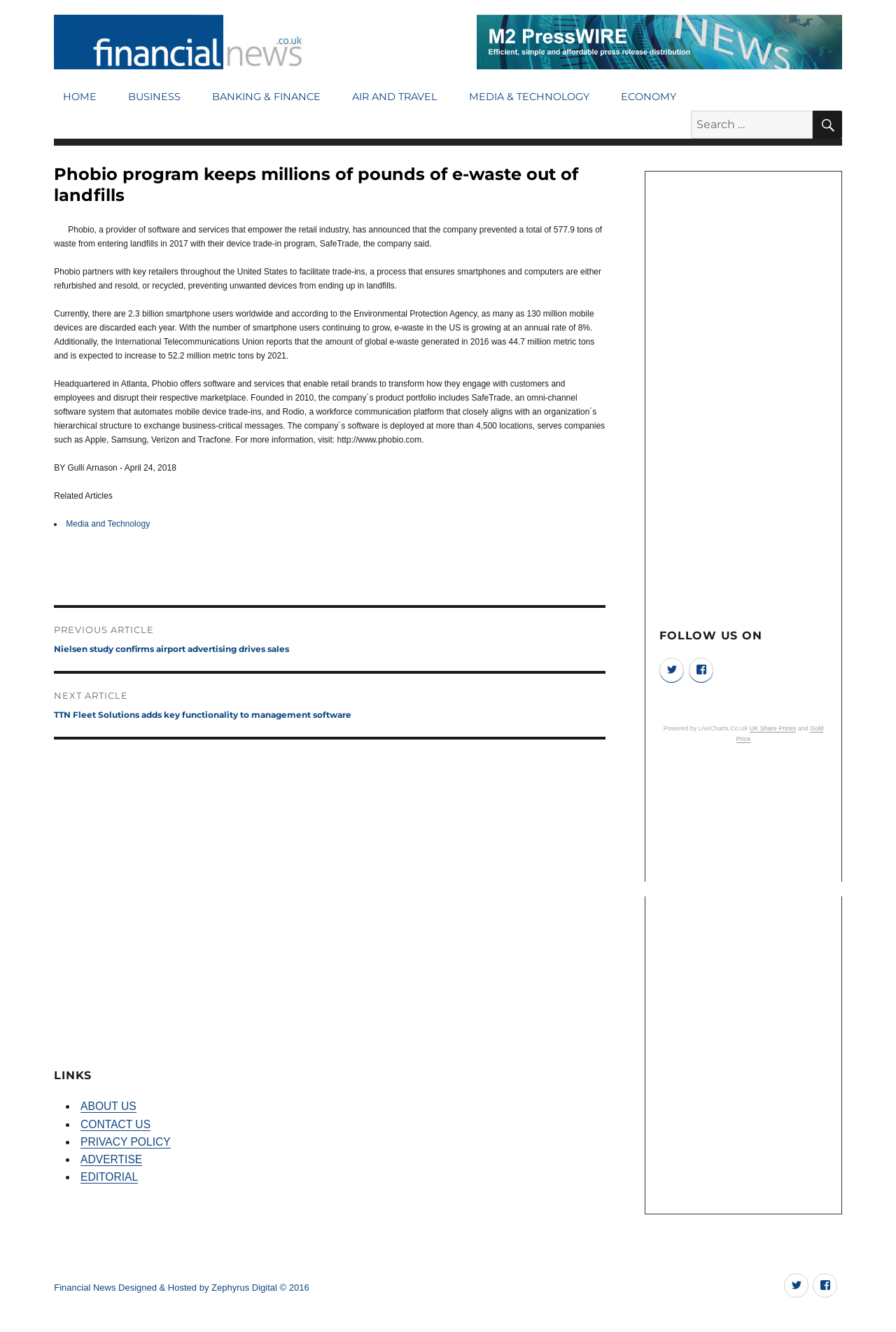Can you find the bounding box coordinates for the element to click on to achieve the instruction: "Search for something"?

[0.771, 0.083, 0.907, 0.104]